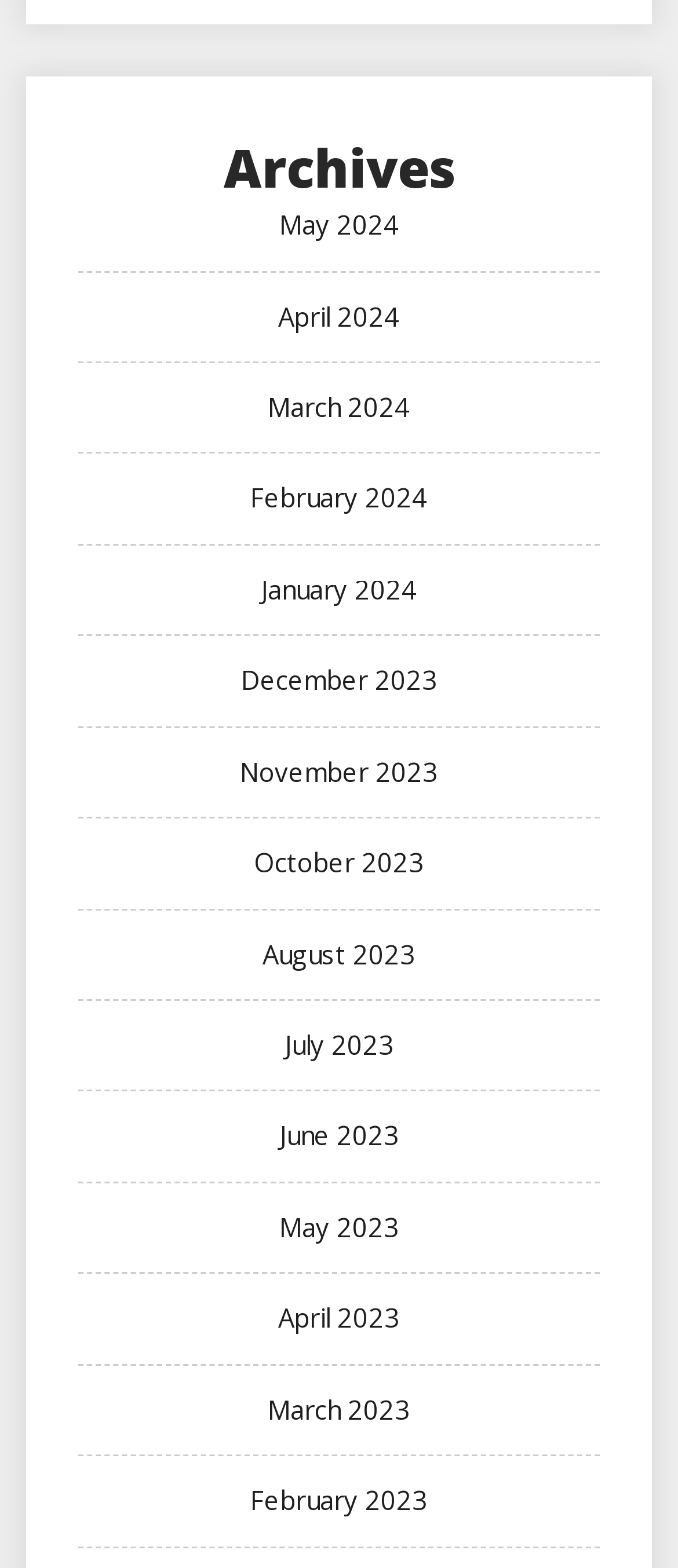Please find the bounding box coordinates of the element that you should click to achieve the following instruction: "view January 2024 archives". The coordinates should be presented as four float numbers between 0 and 1: [left, top, right, bottom].

[0.385, 0.364, 0.615, 0.387]